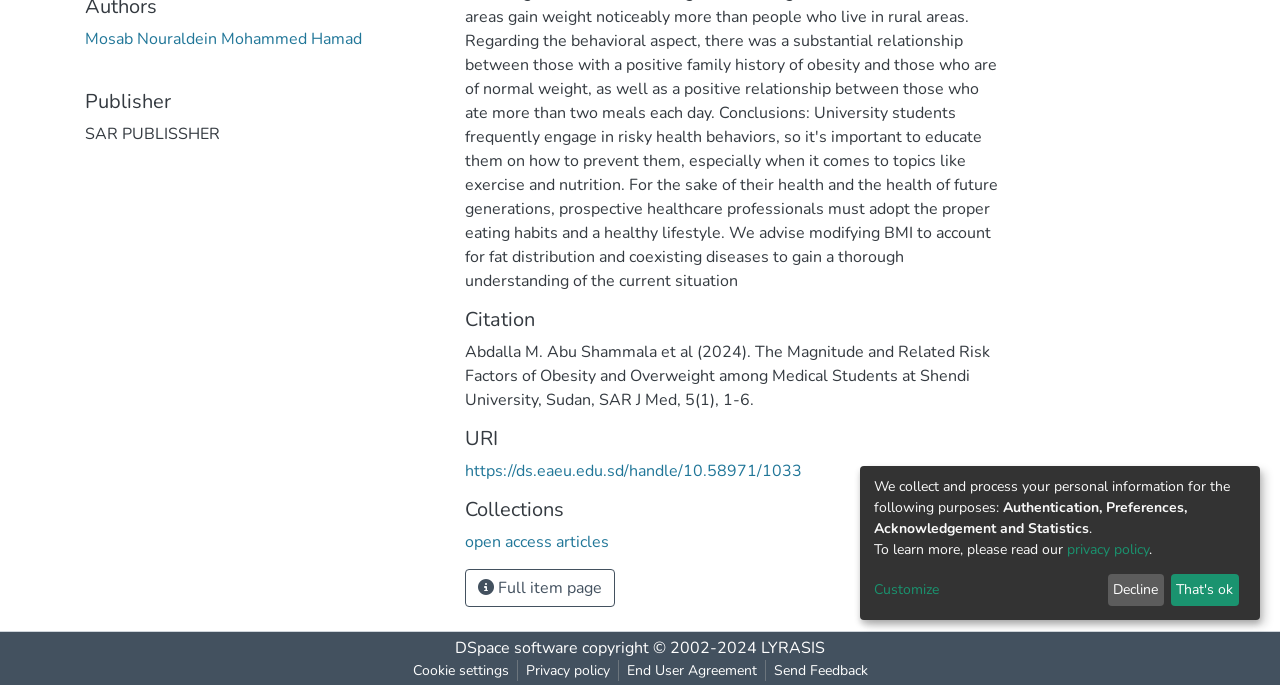Find the bounding box coordinates for the UI element whose description is: "nguyen kha". The coordinates should be four float numbers between 0 and 1, in the format [left, top, right, bottom].

None